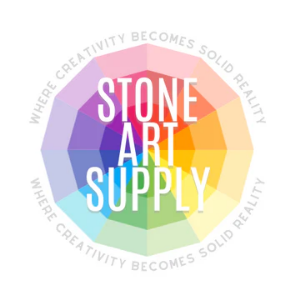What color are the letters in the center of the logo?
Refer to the screenshot and deliver a thorough answer to the question presented.

The caption states that the center of the logo highlights the name 'STONE ART SUPPLY' in bold white letters, which means the color of the letters is white.